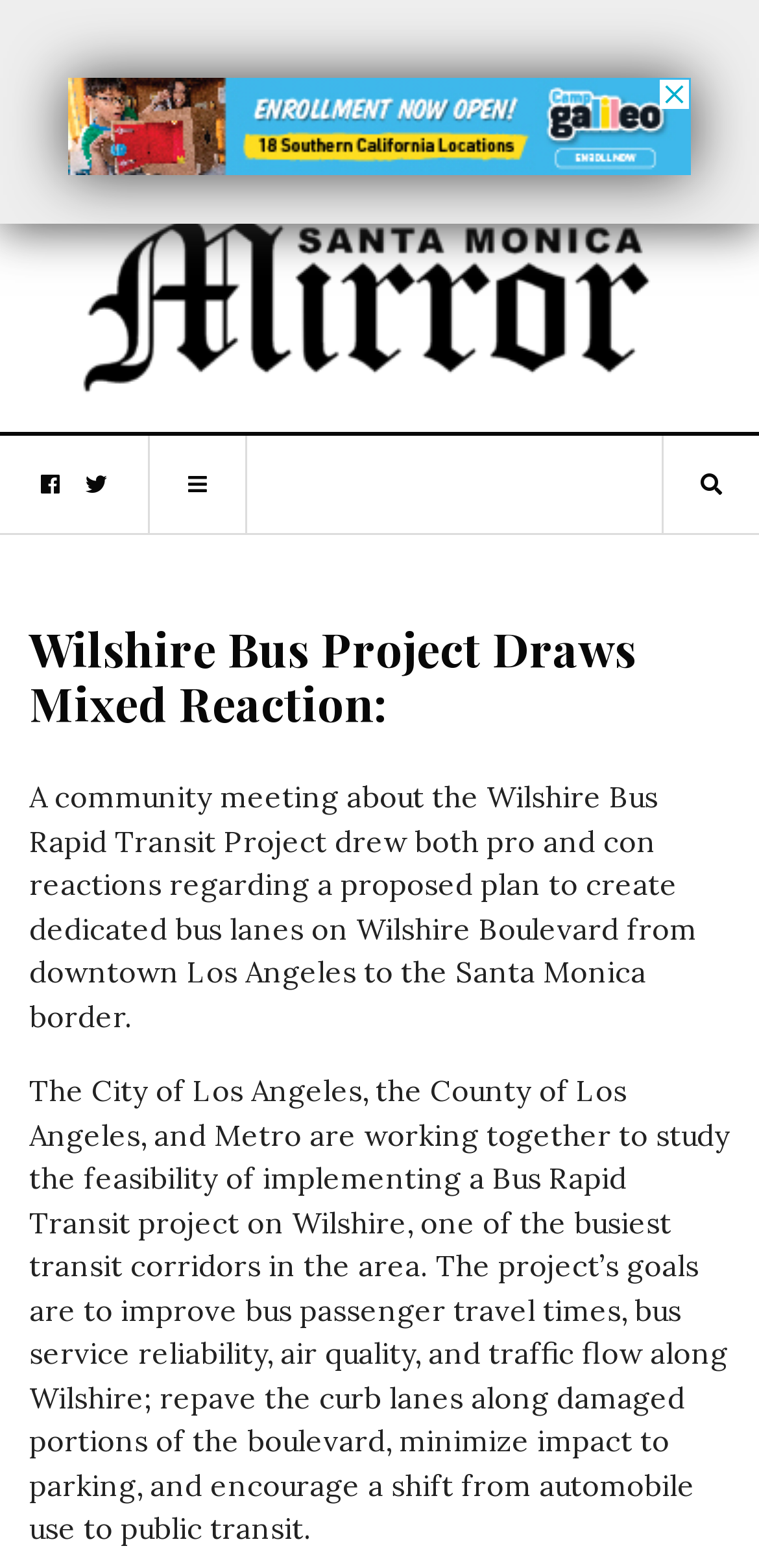What is the proposed plan for Wilshire Boulevard?
Using the image as a reference, answer the question in detail.

Based on the webpage content, the proposed plan for Wilshire Boulevard is to create dedicated bus lanes from downtown Los Angeles to the Santa Monica border. This can be inferred from the first paragraph of the webpage, which explains the proposed plan.